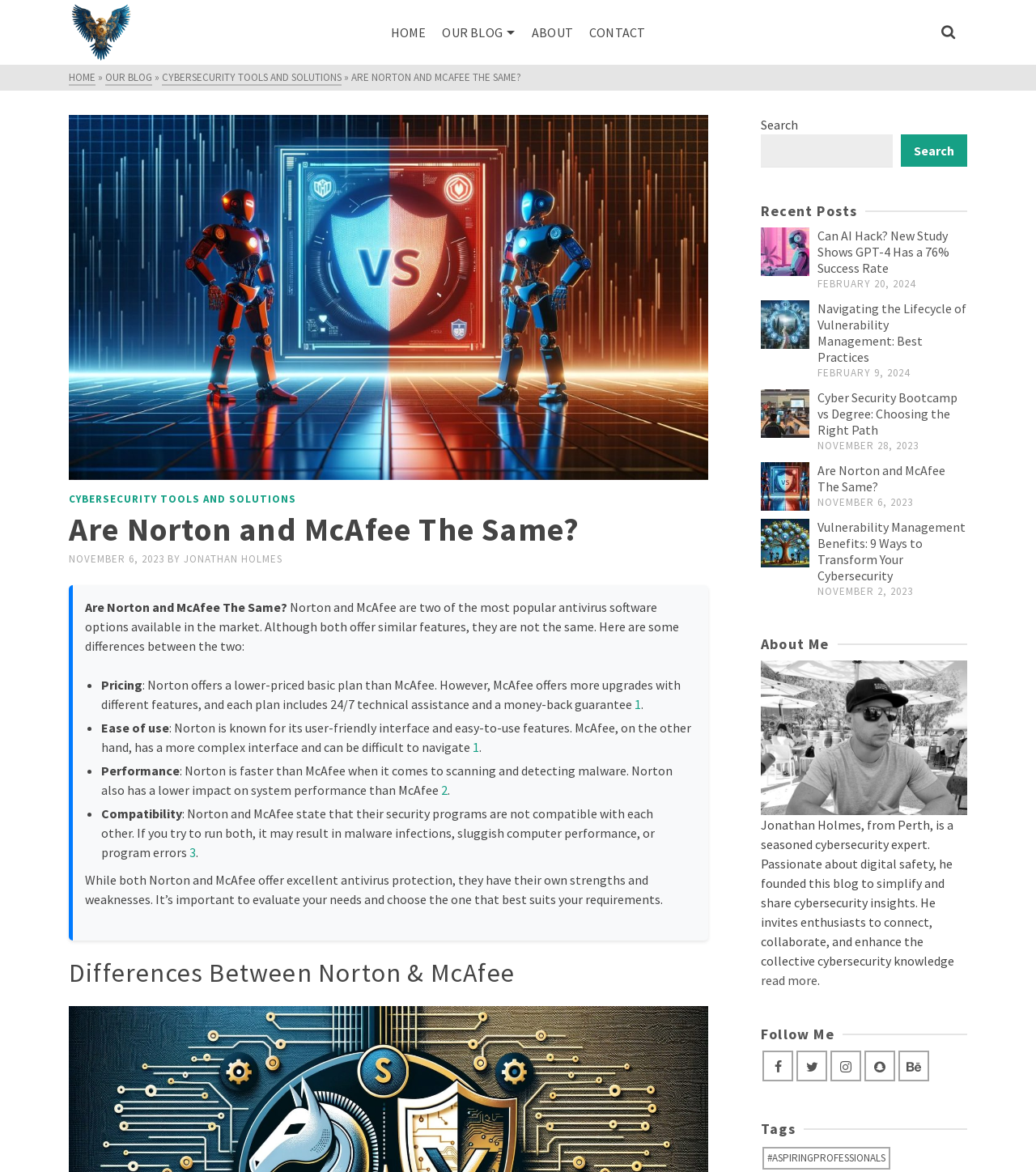Offer a comprehensive description of the webpage’s content and structure.

This webpage is about comparing Norton and McAfee, two popular antivirus software options. At the top, there is a navigation menu with links to "HOME", "OUR BLOG", "ABOUT", "CONTACT", and "Search". Below the navigation menu, there is a header section with the title "Are Norton and McAfee The Same?" and a subtitle "CYBERSECURITY TOOLS AND SOLUTIONS". 

The main content of the webpage is divided into sections. The first section explains the differences between Norton and McAfee, including their pricing, ease of use, performance, and compatibility. Each point is listed with a bullet point and a brief description. 

Following the comparison section, there is a conclusion that summarizes the key points and advises readers to evaluate their needs and choose the best antivirus software for their requirements.

On the right side of the webpage, there are several sections, including "Recent Posts", "About Me", "Follow Me", and "Tags". The "Recent Posts" section lists several article titles with links, along with their publication dates. The "About Me" section has a brief bio of the author, Jonathan Holmes, and a link to read more. The "Follow Me" section has links to the author's social media profiles, and the "Tags" section lists several tags related to cybersecurity.

Throughout the webpage, there are several images, including icons for the navigation menu, a logo for the website, and images accompanying some of the article titles in the "Recent Posts" section.